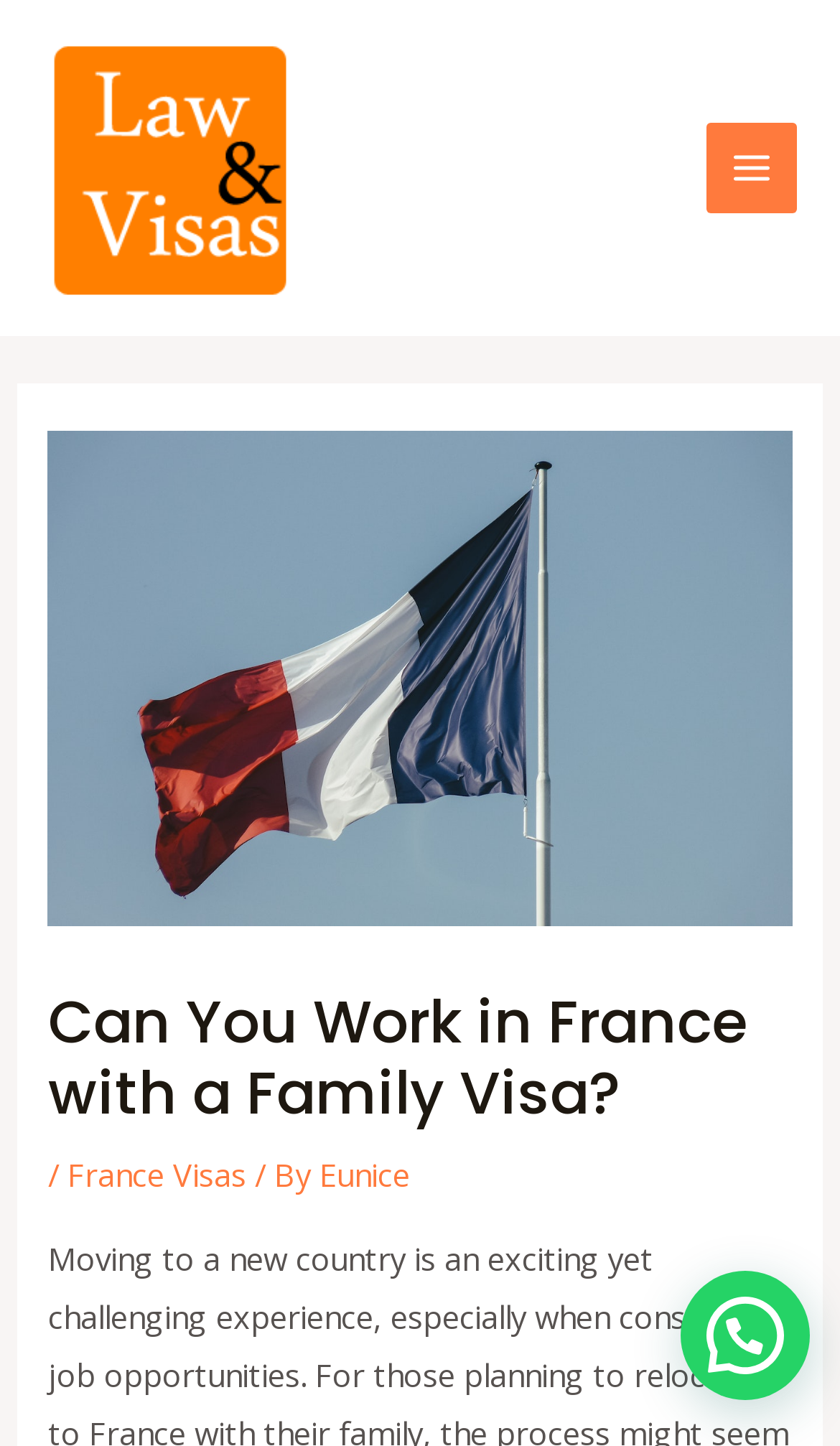Provide a short, one-word or phrase answer to the question below:
What is the logo of the website?

Law and Visas